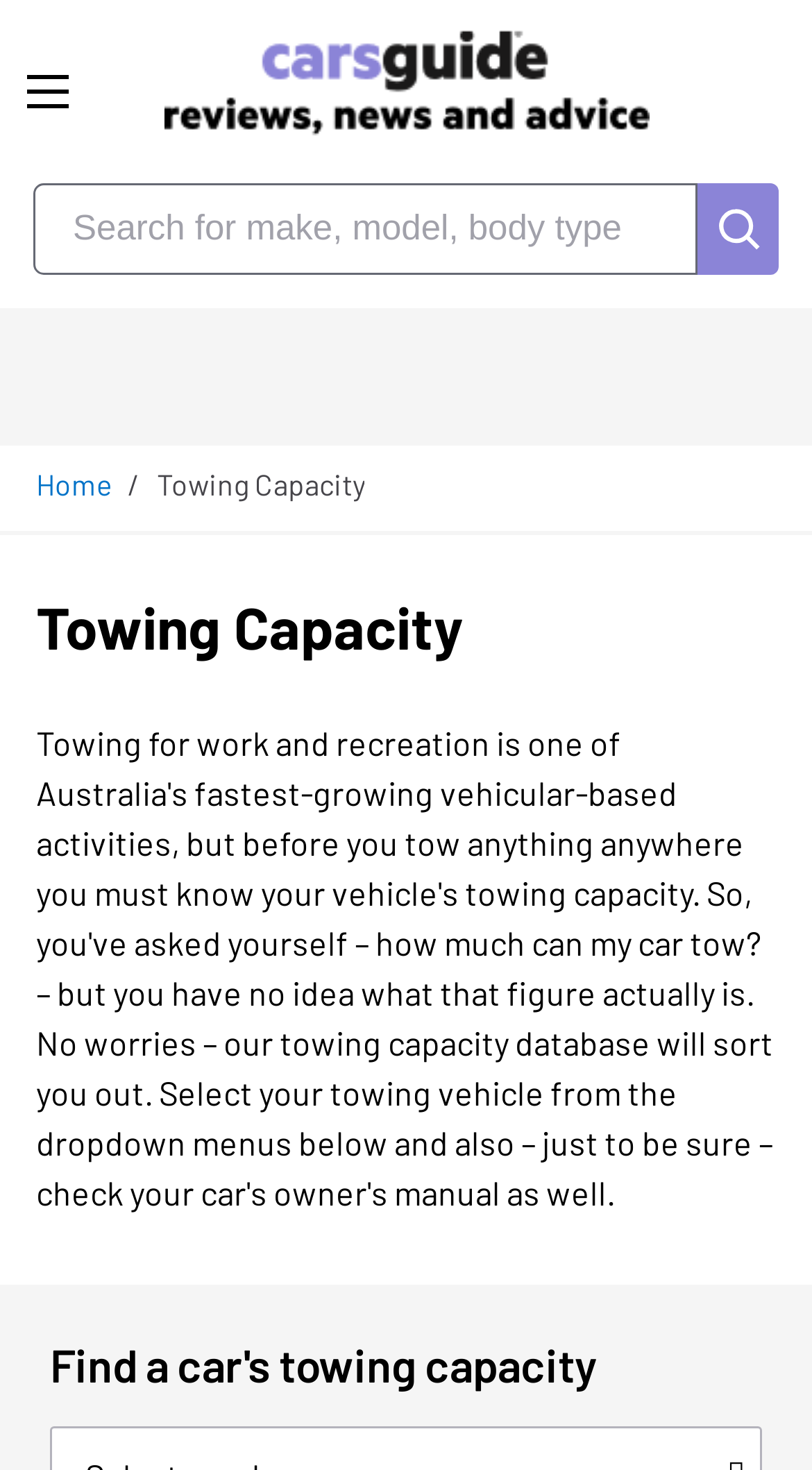Return the bounding box coordinates of the UI element that corresponds to this description: "name="make" placeholder="Make"". The coordinates must be given as four float numbers in the range of 0 and 1, [left, top, right, bottom].

[0.128, 0.623, 0.872, 0.677]